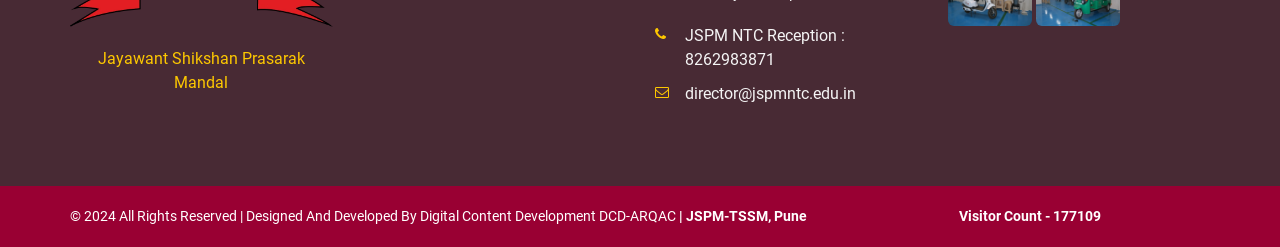Given the webpage screenshot, identify the bounding box of the UI element that matches this description: "MOOC".

[0.295, 0.462, 0.331, 0.539]